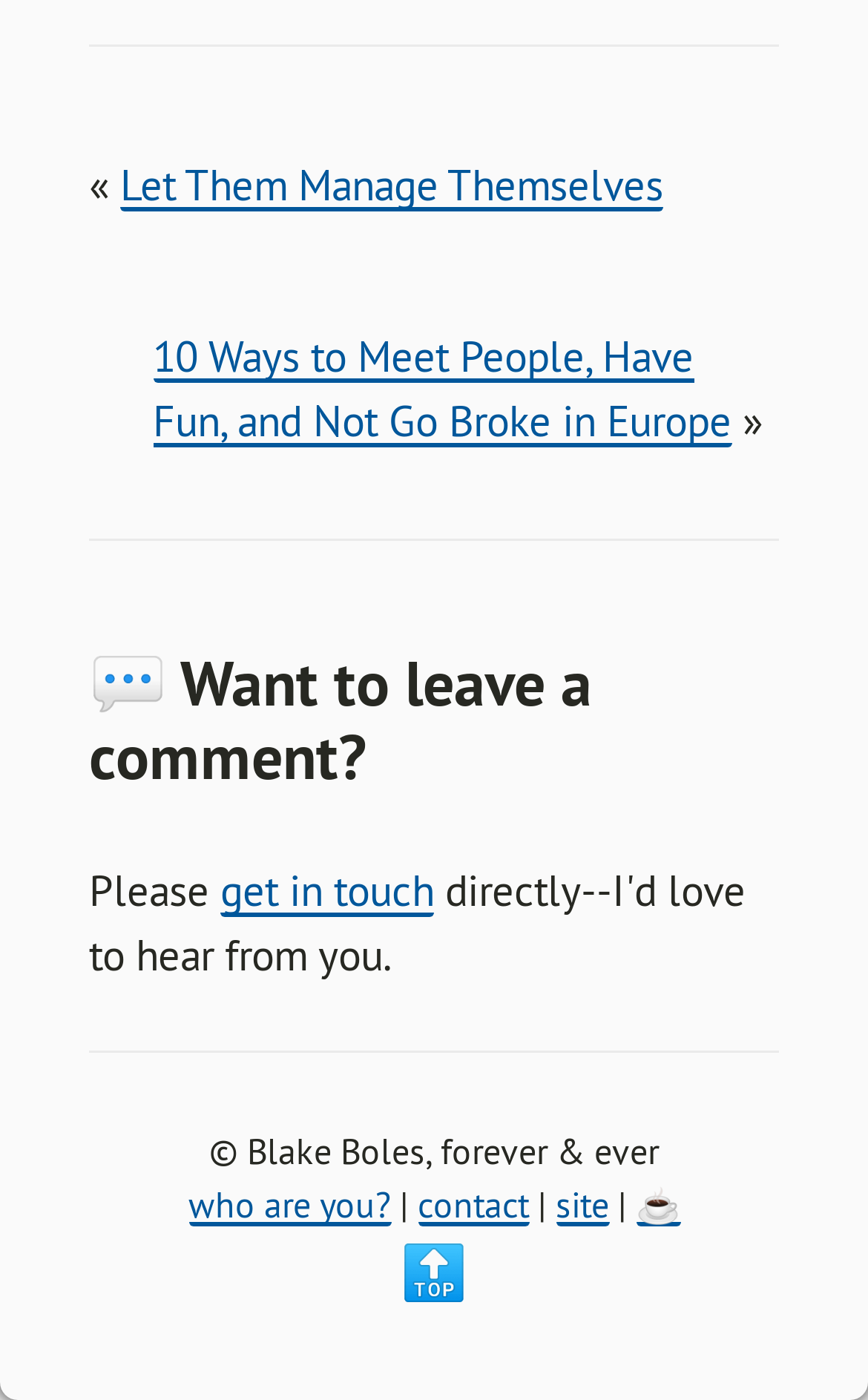Identify the bounding box coordinates of the section to be clicked to complete the task described by the following instruction: "Read 'New Posts'". The coordinates should be four float numbers between 0 and 1, formatted as [left, top, right, bottom].

None